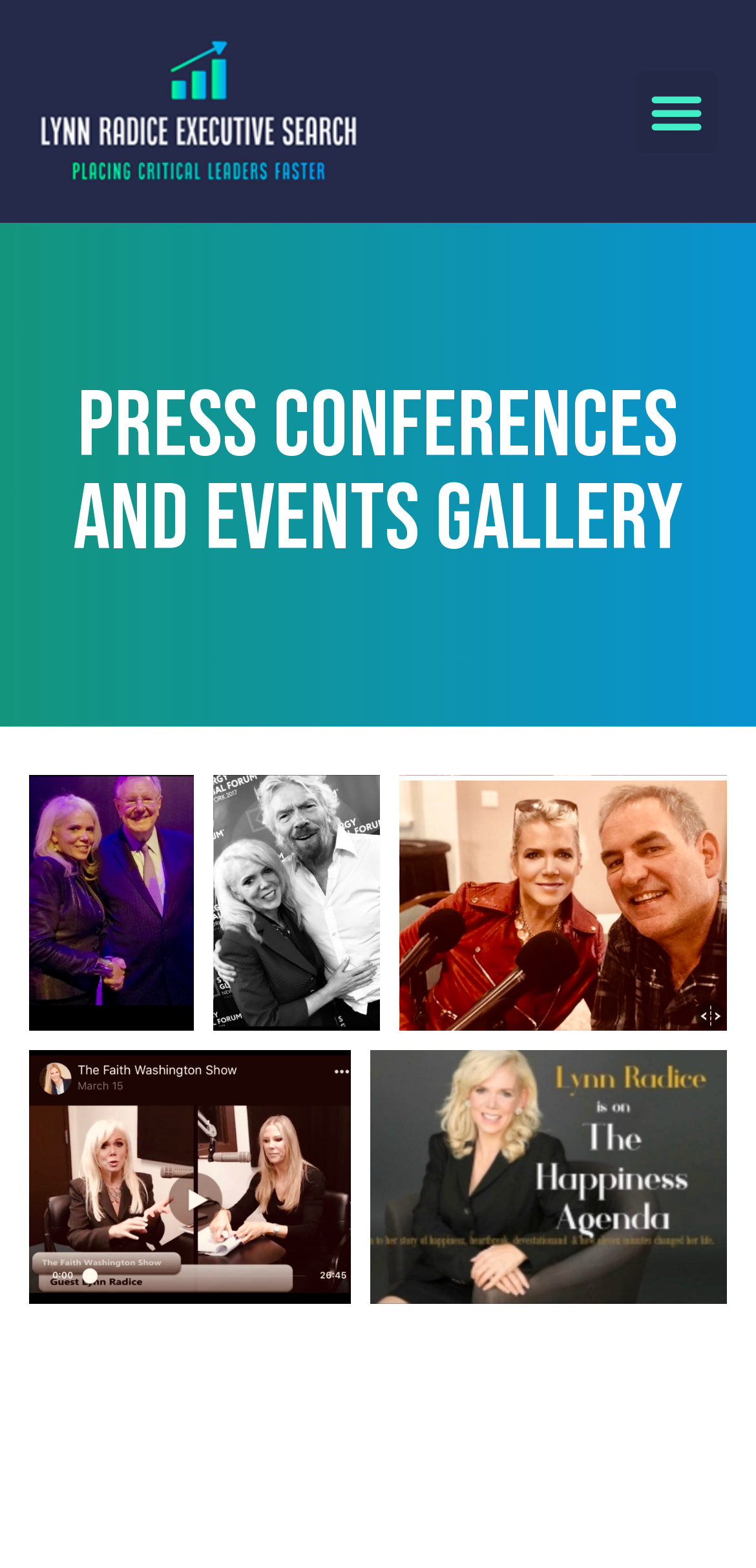What is the topic of the page?
Provide a short answer using one word or a brief phrase based on the image.

Press conferences and events